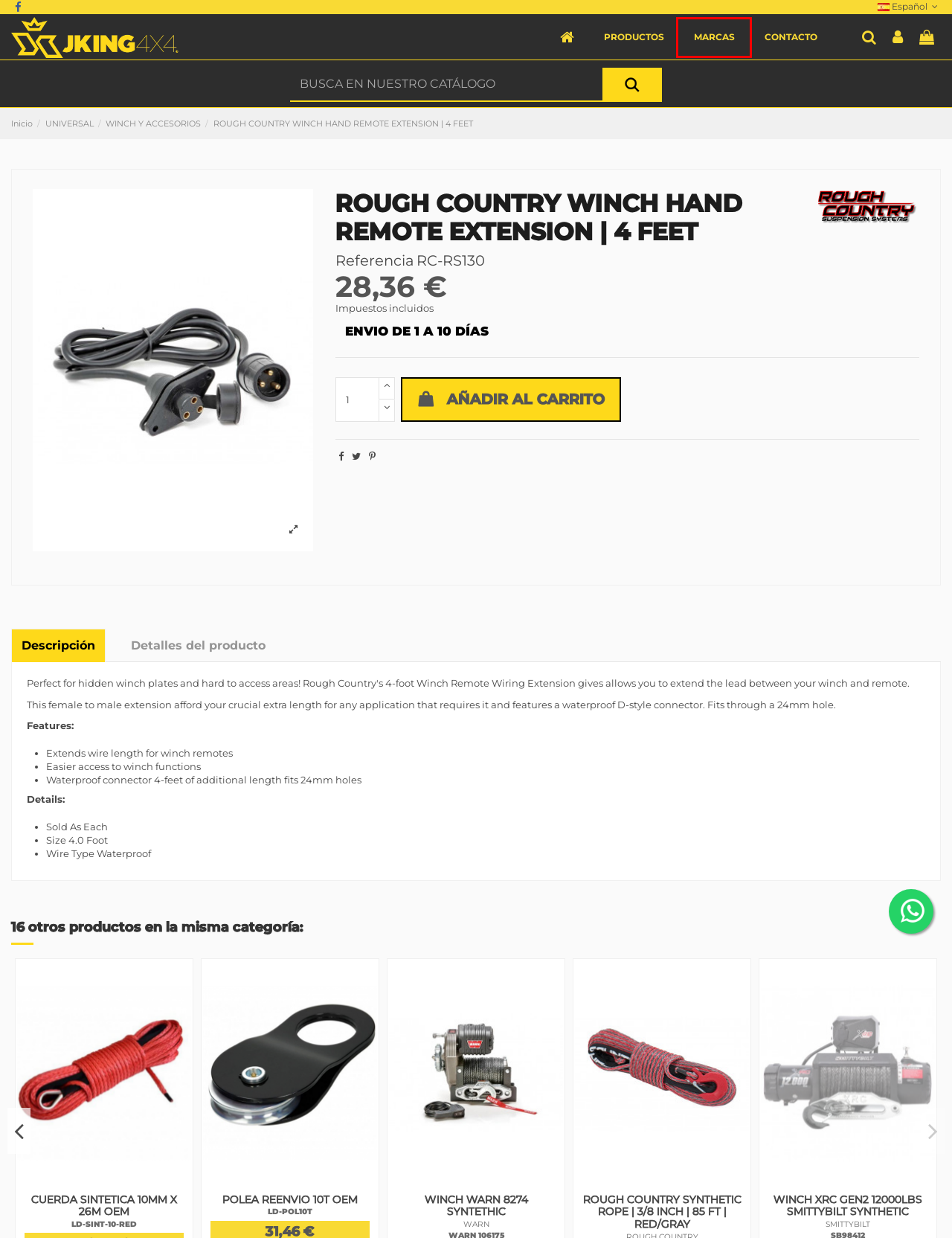With the provided webpage screenshot containing a red bounding box around a UI element, determine which description best matches the new webpage that appears after clicking the selected element. The choices are:
A. Iniciar sesión
B. WARN 9.5TI CABLE DE ACERO
C. UNIVERSAL
D. Marcas
E. ROUGH COUNTRY LICENSE PLATE MNT | ROLLER FAIRLEAD
F. ROUGH COUNTRY SYNTHETIC ROPE | 3/8 INCH | 85 FT | ORANGE
G. WINCH Y ACCESORIOS
H. Jking4x4

D